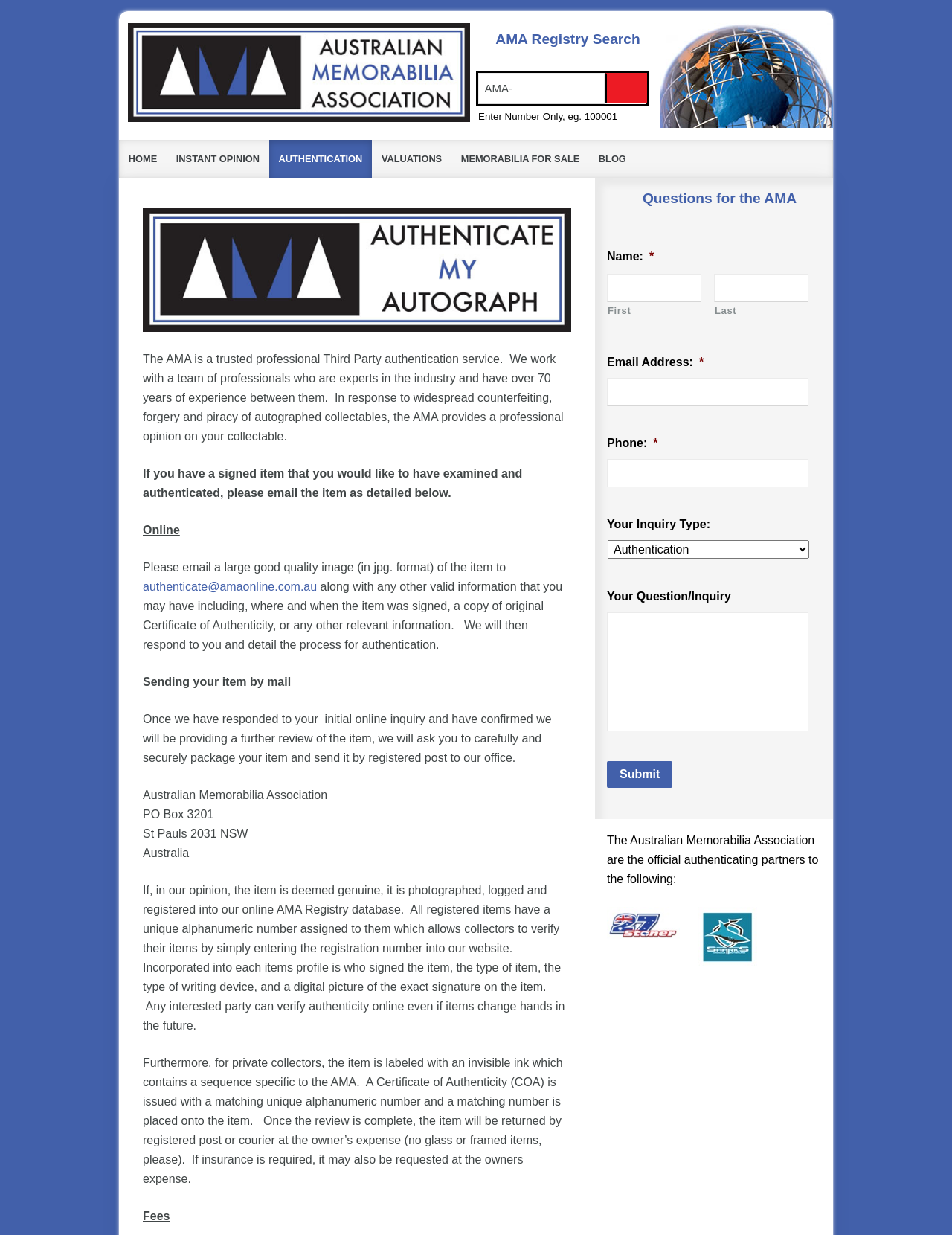How can I submit an item for authentication?
Utilize the image to construct a detailed and well-explained answer.

To submit an item for authentication, you can either email a large good quality image of the item to authenticate@amaonline.com.au along with any relevant information, or mail the item to the AMA office after receiving a response to your initial online inquiry.